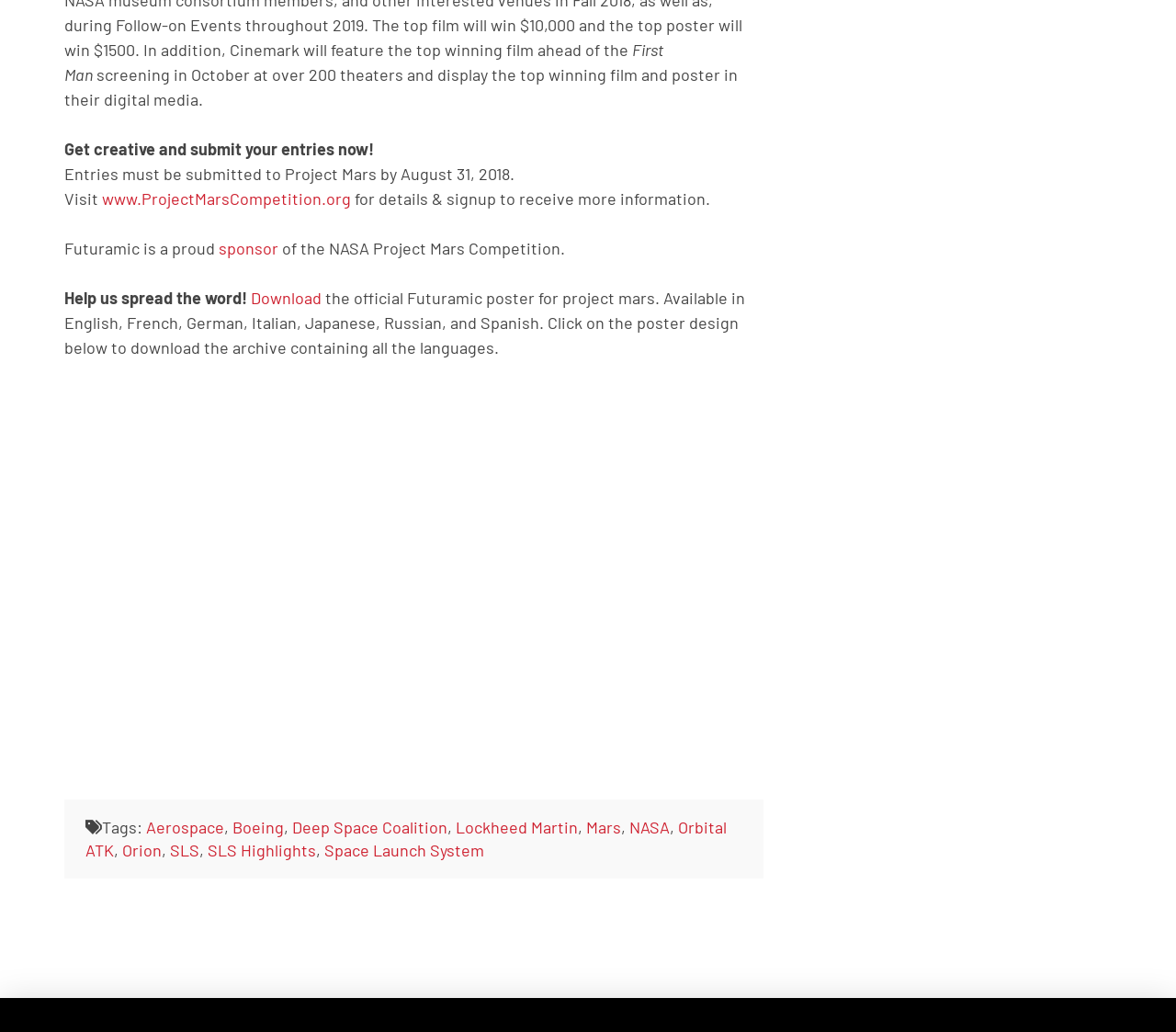Please identify the bounding box coordinates of the element that needs to be clicked to perform the following instruction: "Download the official Futuramic poster for project mars".

[0.213, 0.279, 0.273, 0.298]